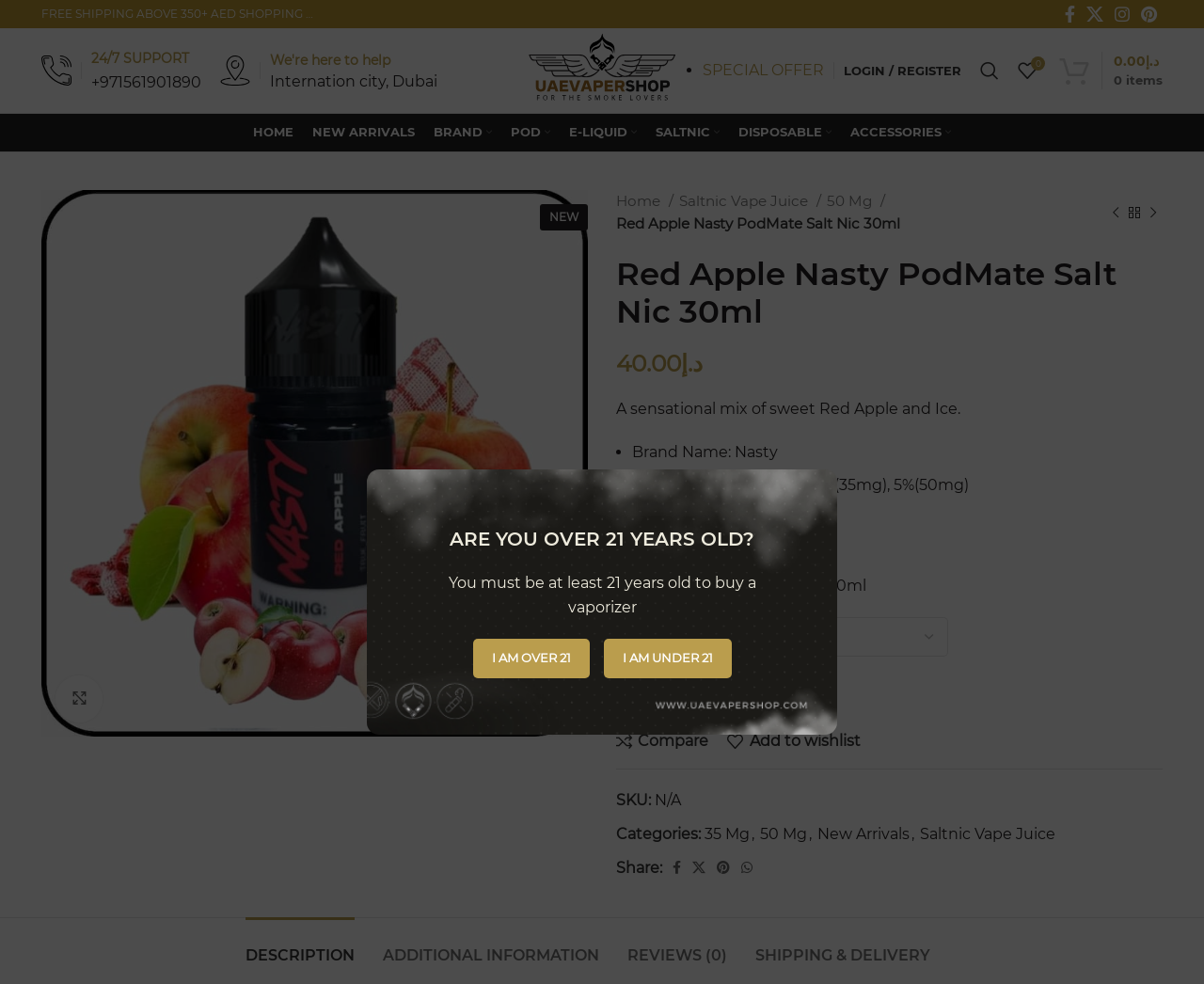Identify the bounding box coordinates of the section that should be clicked to achieve the task described: "Click on the 'I AM OVER 21' link".

[0.393, 0.649, 0.489, 0.689]